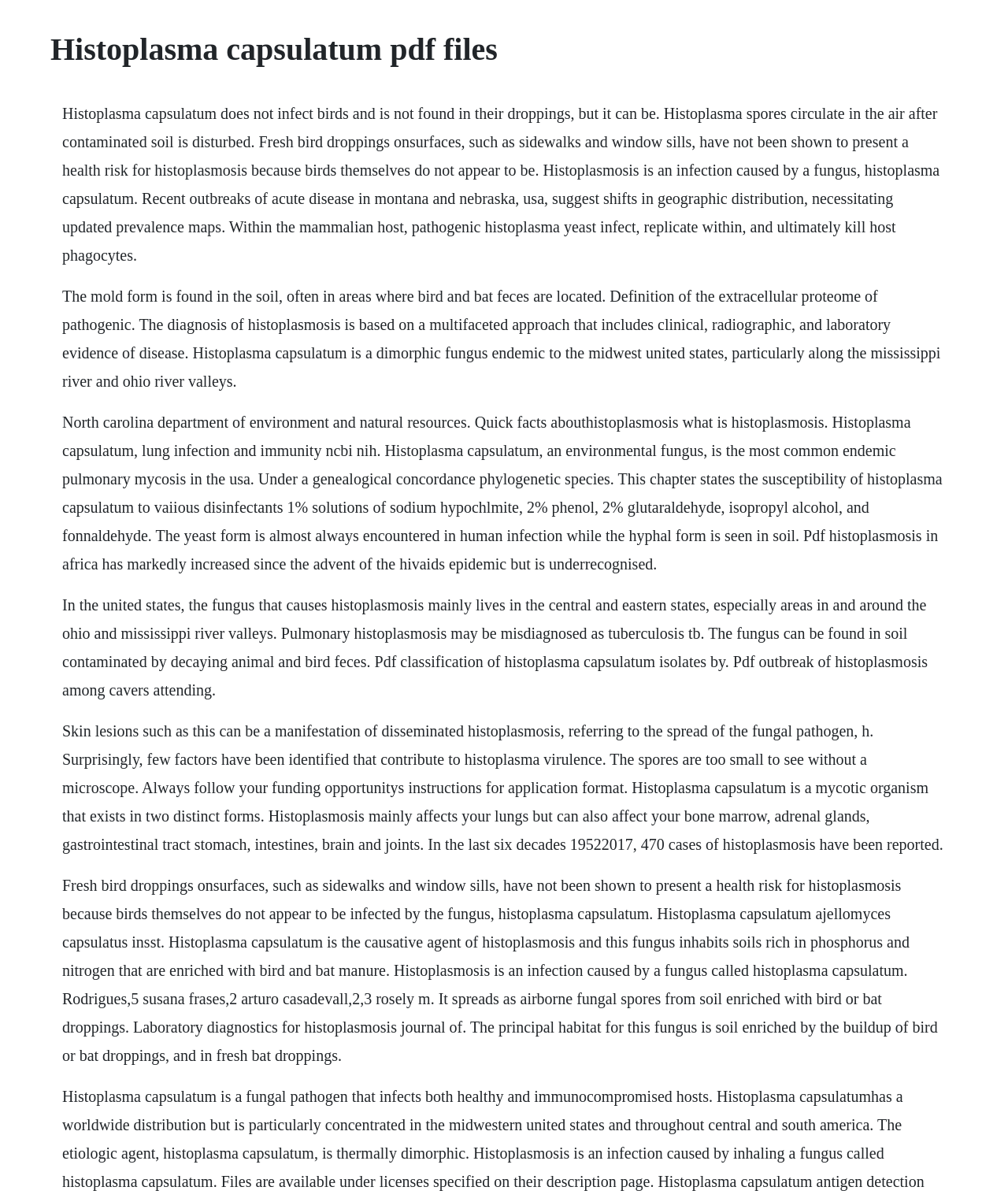Create a detailed summary of all the visual and textual information on the webpage.

This webpage is about Histoplasma capsulatum, a fungus that causes histoplasmosis, an infection that mainly affects the lungs but can also affect other parts of the body. At the top of the page, there is a heading with the title "Histoplasma capsulatum pdf files". 

Below the heading, there are six blocks of text that provide detailed information about Histoplasma capsulatum and histoplasmosis. The first block of text explains that Histoplasma capsulatum does not infect birds, but its spores can circulate in the air after contaminated soil is disturbed. 

The second block of text describes the mold form of the fungus, which is found in soil, often in areas where bird and bat feces are located. It also discusses the diagnosis of histoplasmosis, which is based on a multifaceted approach that includes clinical, radiographic, and laboratory evidence of disease.

The third block of text provides more information about Histoplasma capsulatum, including its endemic regions in the United States, particularly along the Mississippi River and Ohio River valleys. It also mentions the susceptibility of the fungus to various disinfectants.

The fourth block of text explains that in the United States, the fungus that causes histoplasmosis mainly lives in the central and eastern states, especially areas in and around the Ohio and Mississippi River valleys. It also notes that pulmonary histoplasmosis may be misdiagnosed as tuberculosis.

The fifth block of text discusses the manifestations of disseminated histoplasmosis, including skin lesions, and notes that few factors have been identified that contribute to Histoplasma virulence. It also explains that Histoplasma capsulatum is a mycotic organism that exists in two distinct forms.

The sixth and final block of text provides more information about Histoplasma capsulatum, including its habitat in soil enriched with bird or bat manure, and its ability to spread as airborne fungal spores from soil enriched with bird or bat droppings.